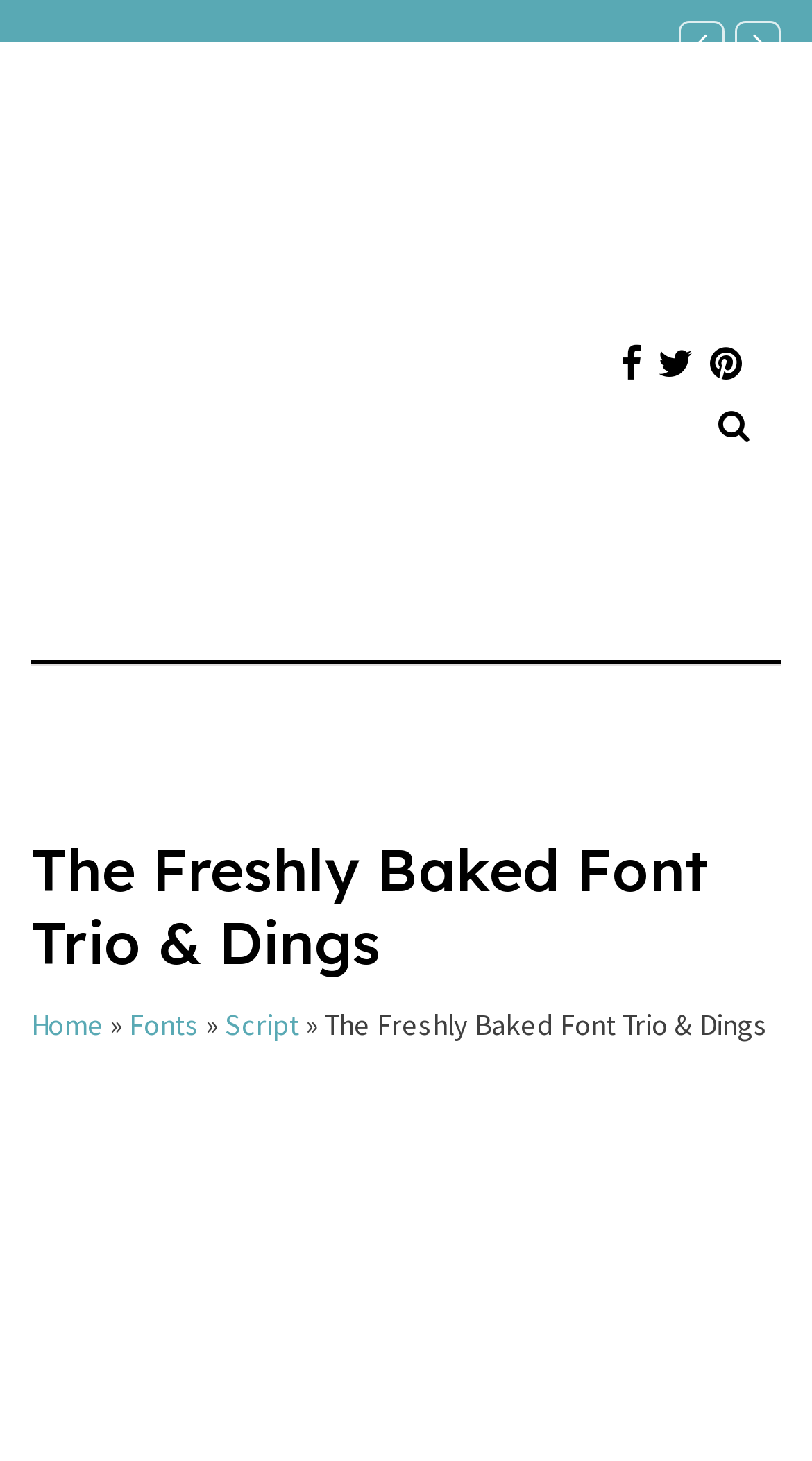Please provide a detailed answer to the question below by examining the image:
What is the name of the font family?

I determined the answer by looking at the heading element with the text 'The Freshly Baked Font Trio & Dings' which is likely to be the title of the font family being presented on the webpage.